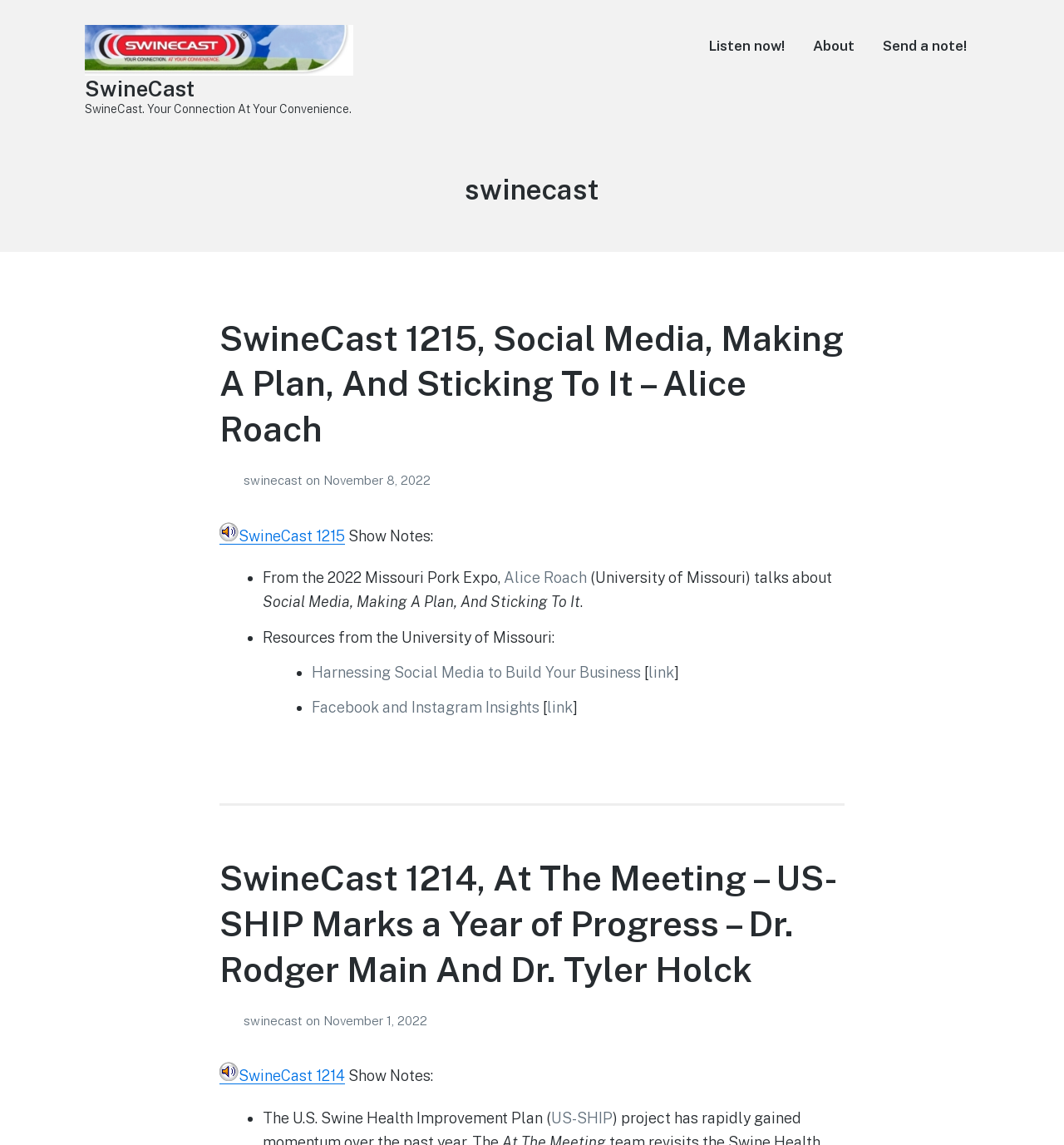Specify the bounding box coordinates for the region that must be clicked to perform the given instruction: "Download the SwineCast 1215 podcast episode".

[0.206, 0.46, 0.324, 0.475]